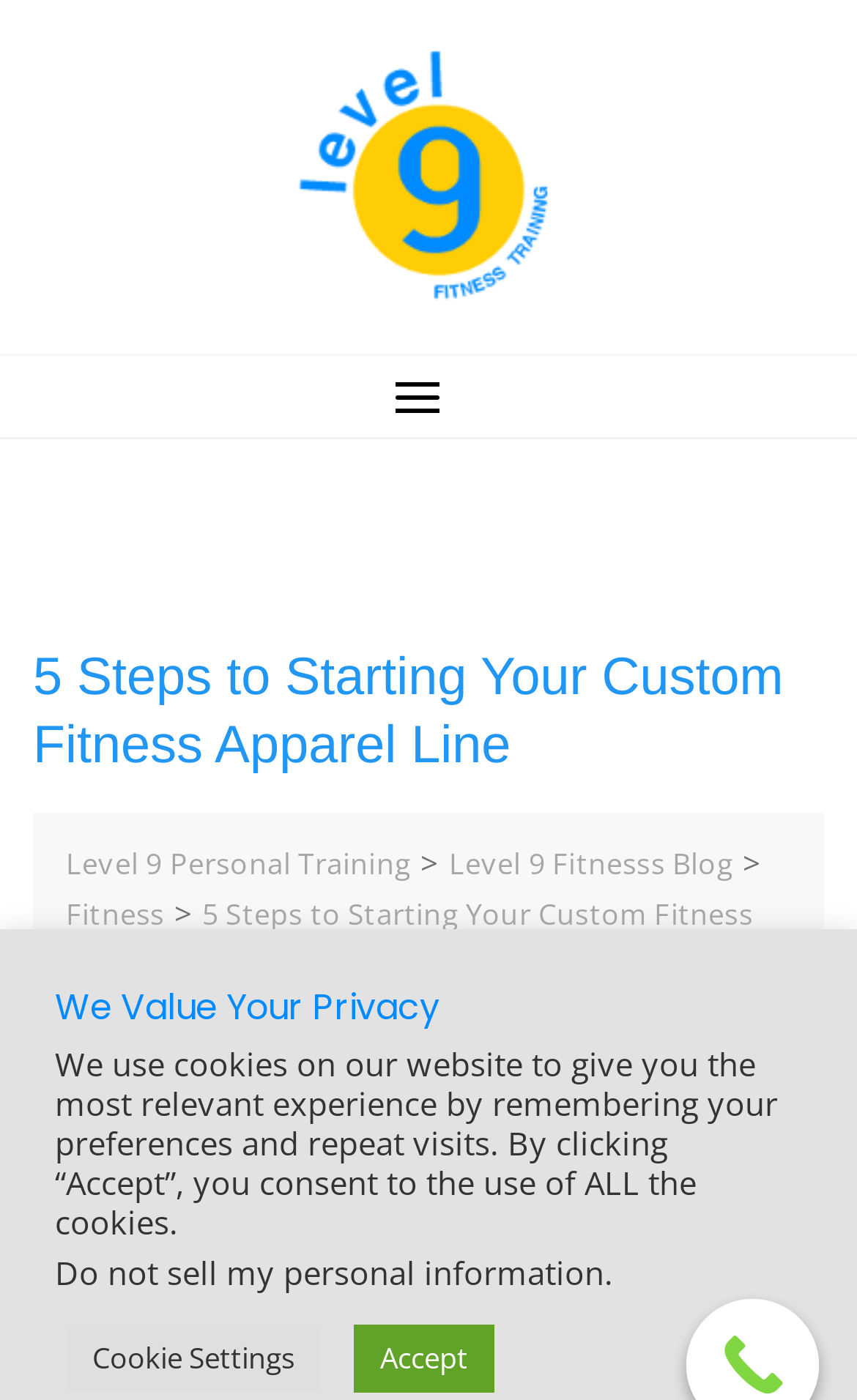Generate a thorough explanation of the webpage's elements.

The webpage is about starting a custom fitness apparel line, specifically highlighting the 5 steps to do so. At the top, there is a link and an image, likely a logo, positioned side by side, taking up about half of the screen width. Below this, there is a prominent heading that reads "5 Steps to Starting Your Custom Fitness Apparel Line". 

On the top left, there is a button with a popup menu. Below the heading, there are three links in a row, with the first one being "Level 9 Personal Training", followed by a greater-than symbol, and then "Level 9 Fitness Blog". 

Further down, there are two more links, "Fitness" and "5 Steps to Starting Your Custom Fitness Apparel Line", positioned one below the other. 

The webpage also has a section dedicated to privacy, with a heading "We Value Your Privacy". Below this, there is a paragraph of text explaining the use of cookies on the website. Underneath, there are two buttons, "Cookie Settings" and "Accept", positioned side by side, and a link "Do not sell my personal information" above the buttons.